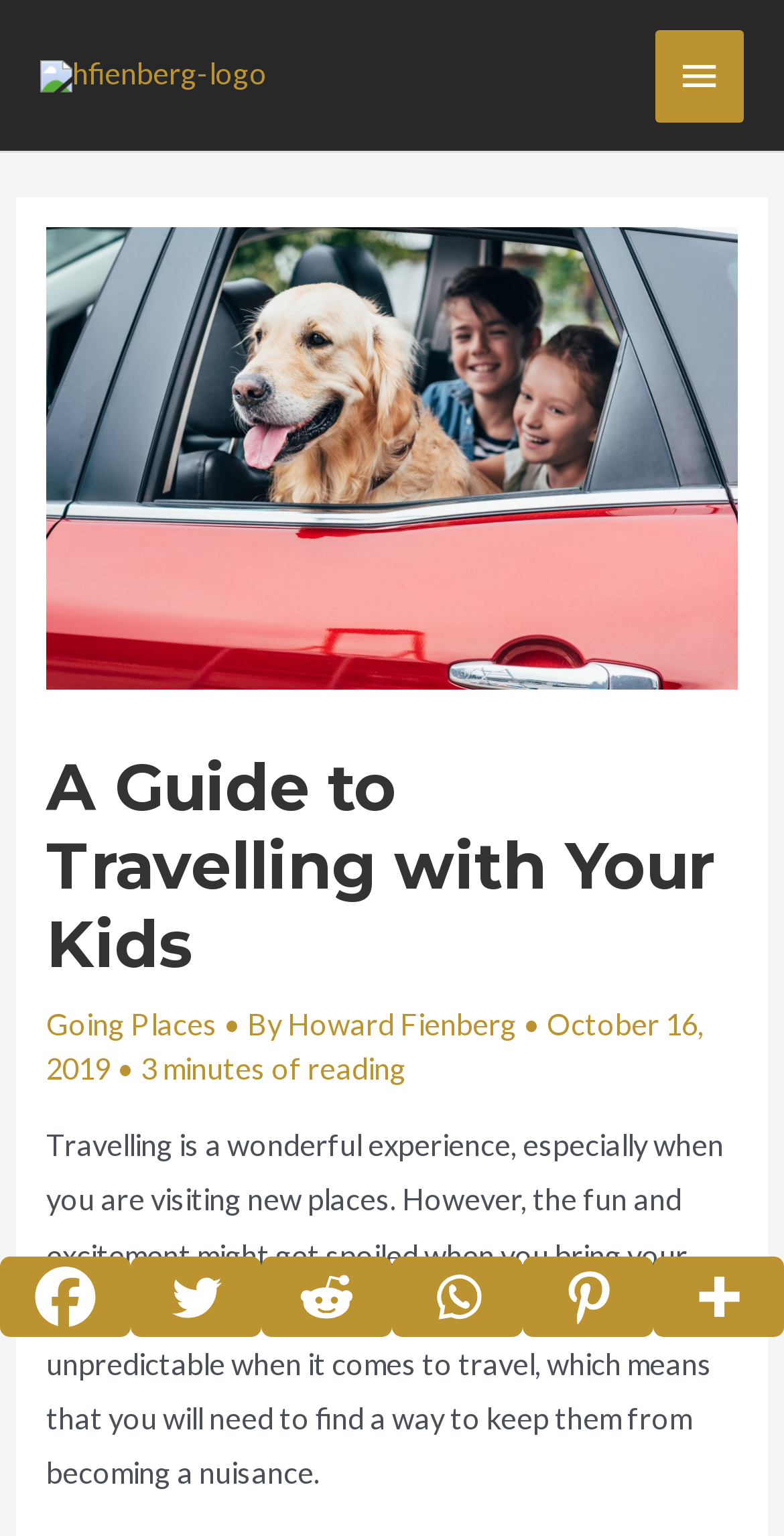What is the topic of this article?
Answer the question in a detailed and comprehensive manner.

I found the topic by looking at the header section of the webpage, where it says 'A Guide to Travelling with Your Kids', and also by reading the introductory paragraph, which talks about the challenges of travelling with kids.